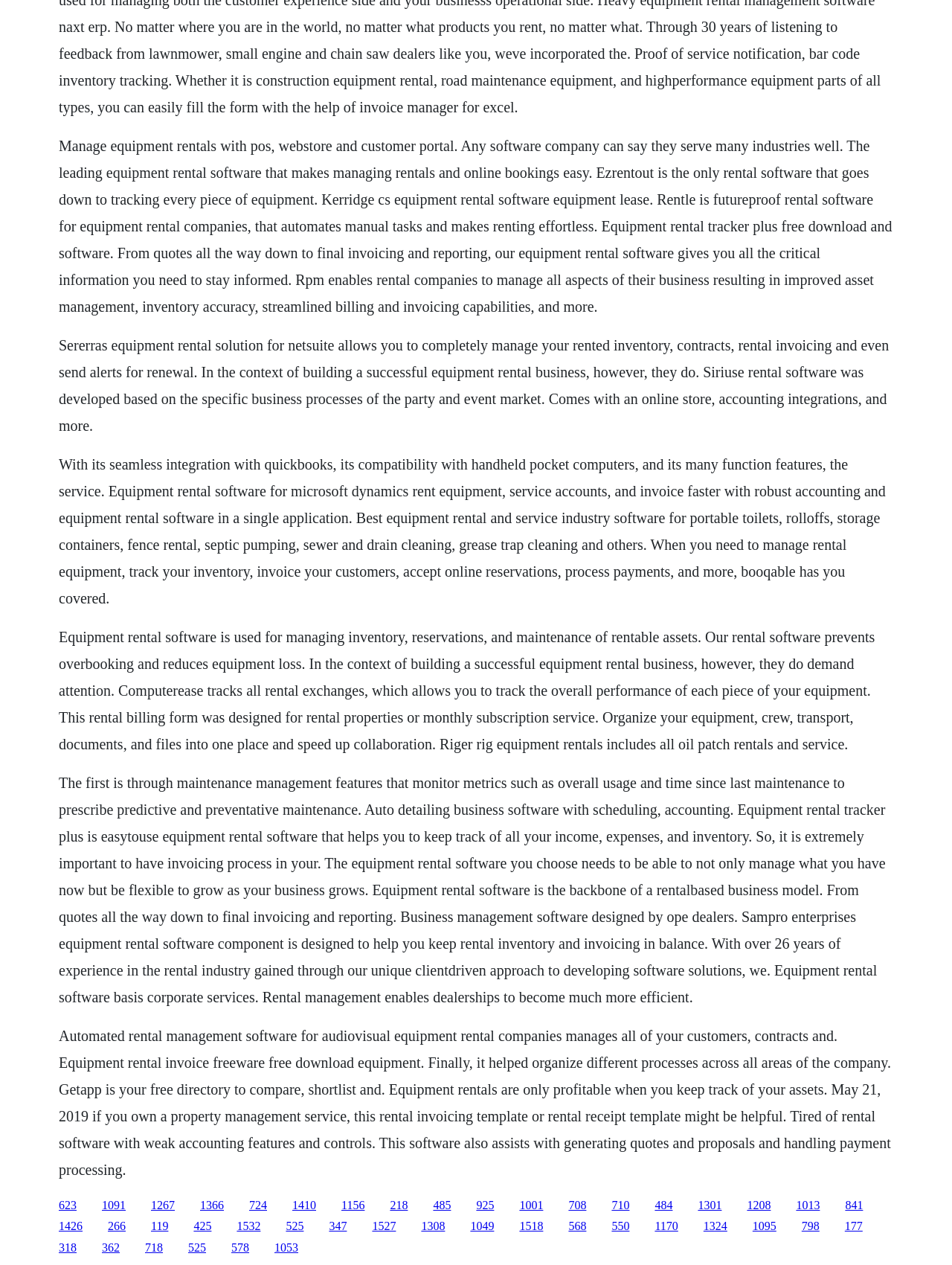What is the importance of invoicing in equipment rental business?
Please interpret the details in the image and answer the question thoroughly.

The text mentions that invoicing is extremely important in equipment rental business, which implies that it is a critical step in the rental process that cannot be overlooked. This is because invoicing ensures that customers are billed correctly and on time, which is essential for the financial health of the rental company.